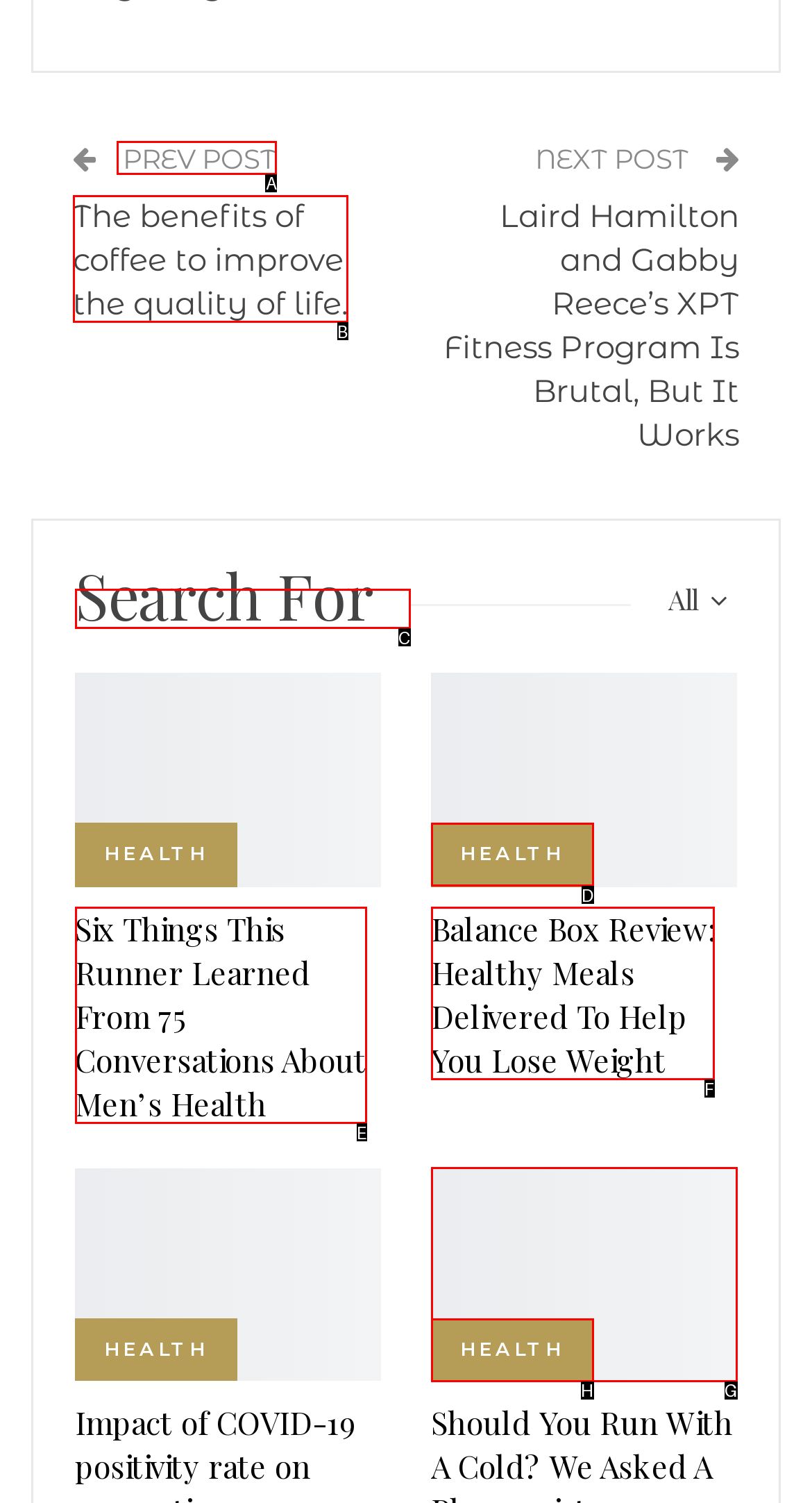Indicate which HTML element you need to click to complete the task: Click on the previous post. Provide the letter of the selected option directly.

A